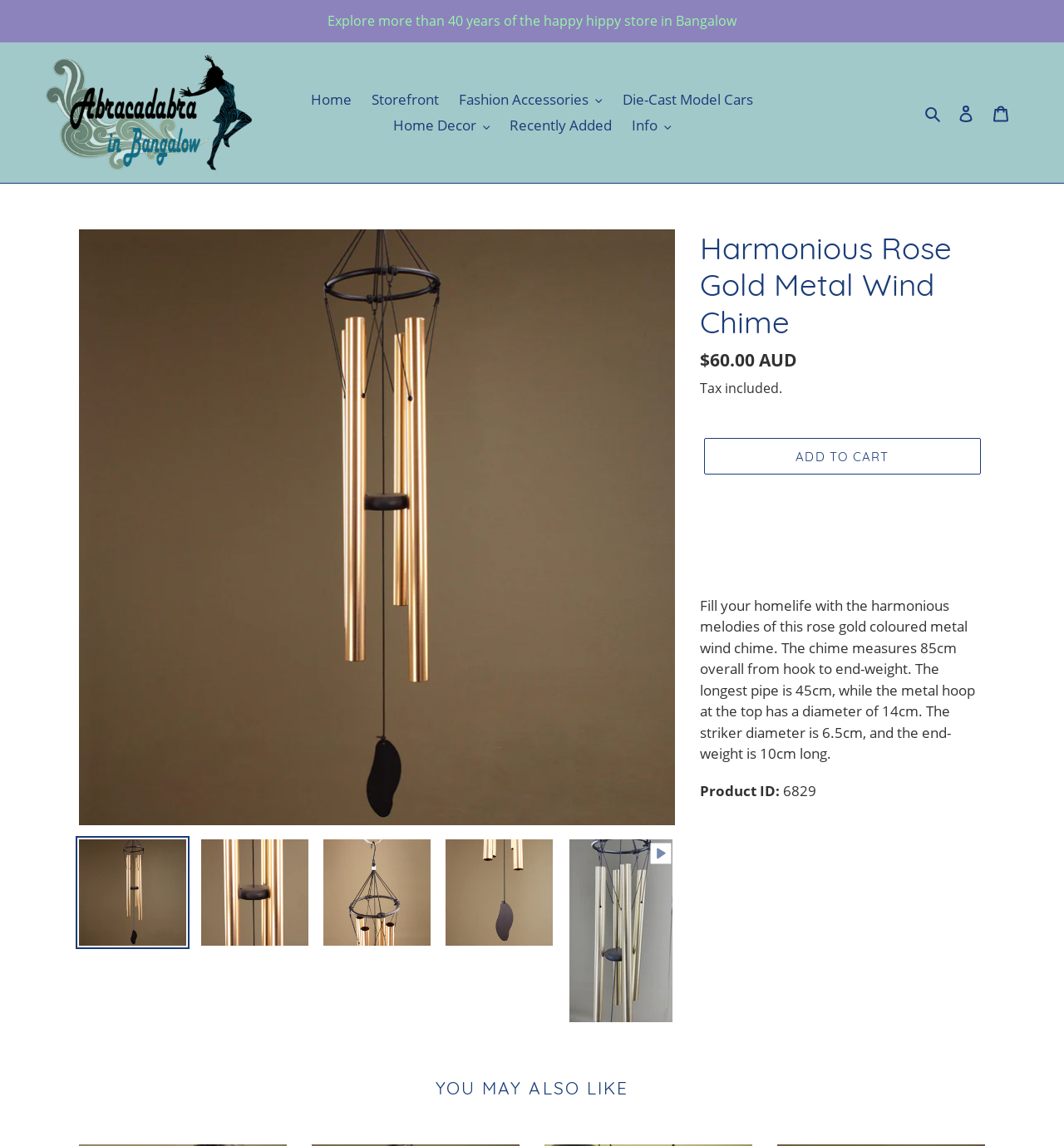Please specify the bounding box coordinates for the clickable region that will help you carry out the instruction: "Search for something".

[0.864, 0.088, 0.891, 0.108]